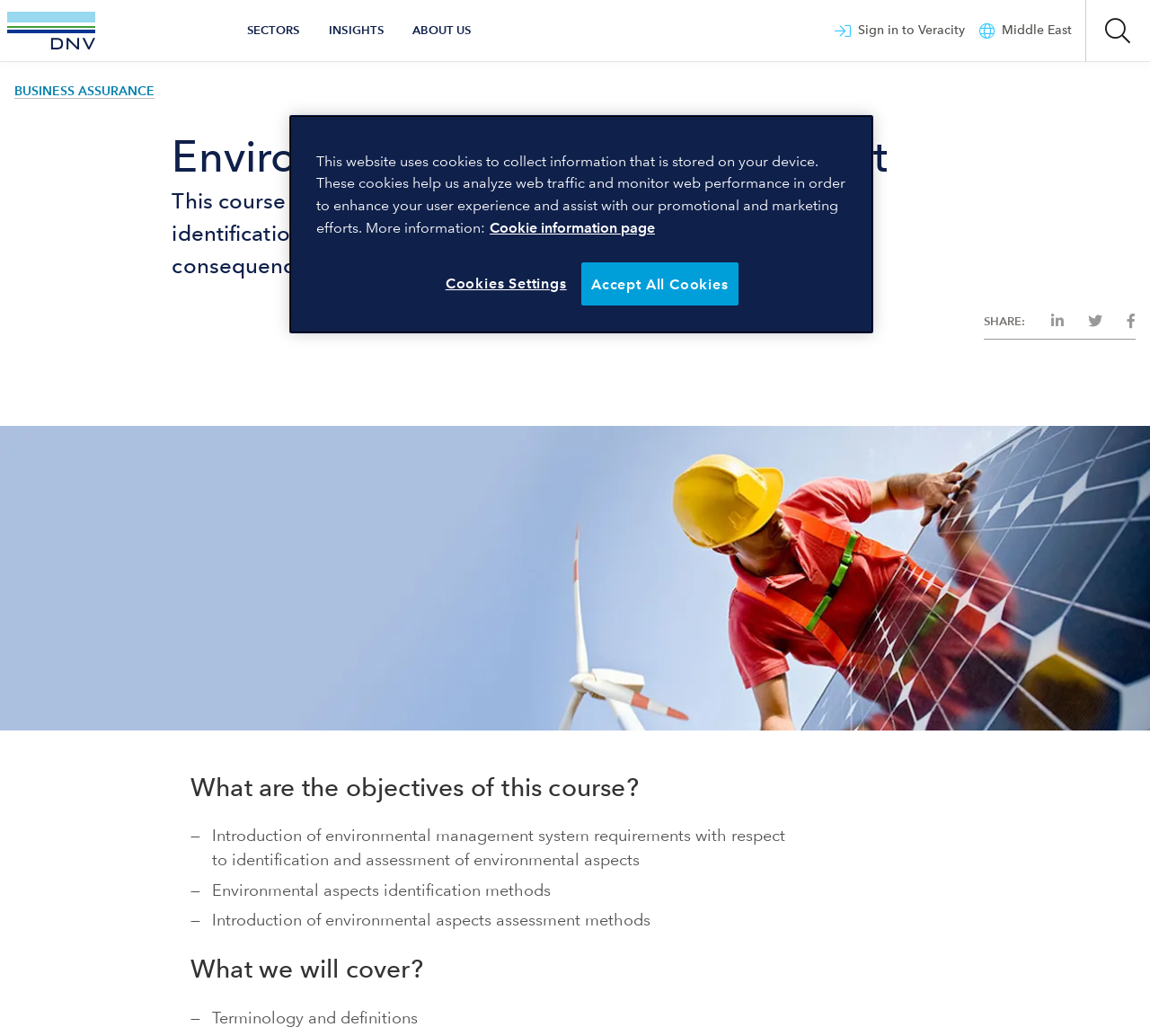Please find the bounding box for the UI element described by: "Let's Talk".

None